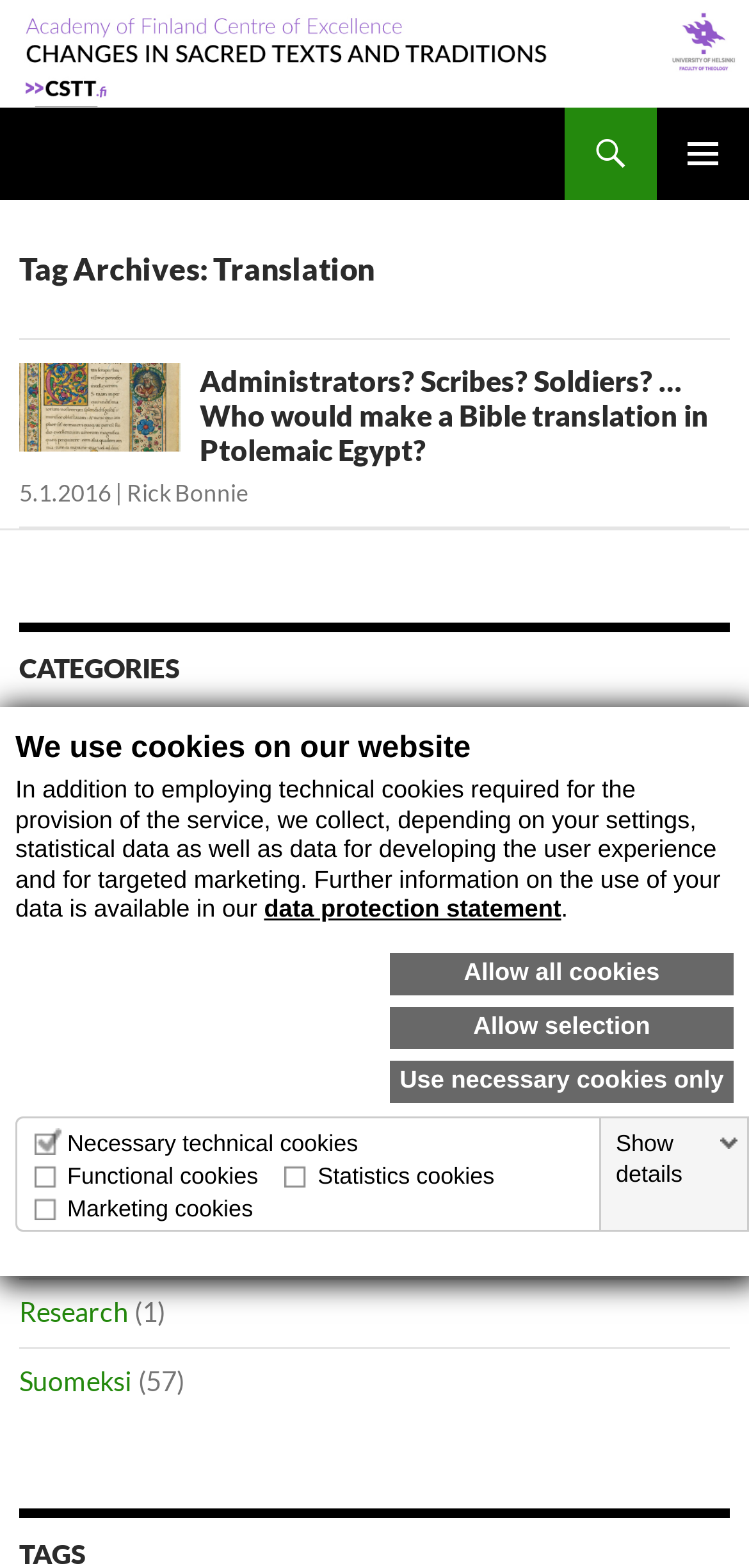Identify and generate the primary title of the webpage.

Changes in Sacred Texts and Traditions